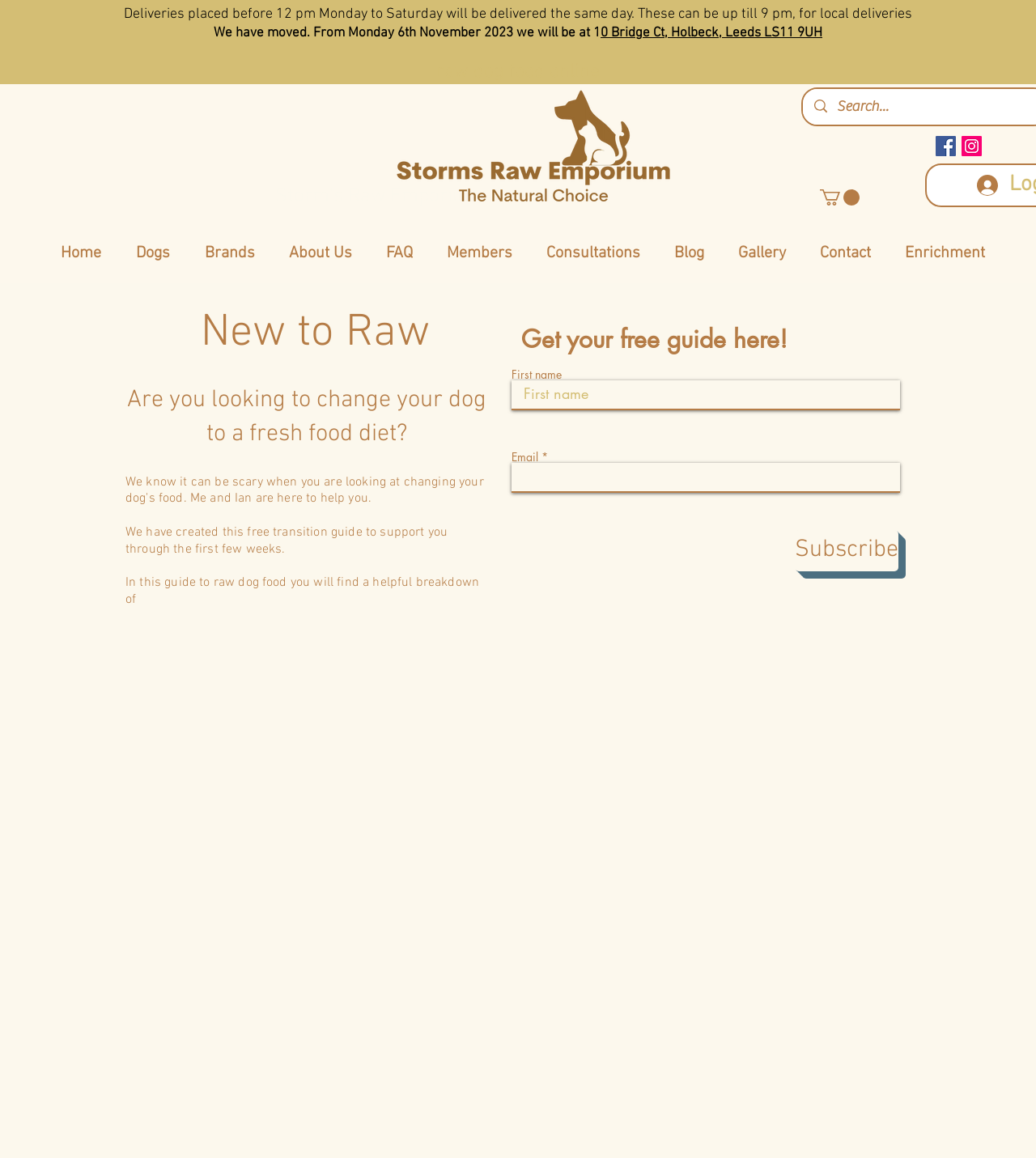Describe the webpage in detail, including text, images, and layout.

The webpage is about Storm's Raw Emporium, a website that sells raw dog food online. At the top, there is a heading with the website's name, accompanied by an image and a search box on the right side. Below this, there is a section with important announcements, including a notice about same-day deliveries and a message about the website's new location.

On the left side, there is a navigation menu with links to various sections of the website, such as Home, Dogs, Brands, and About Us. On the right side, there are social media links to Facebook and Instagram.

The main content of the webpage is about introducing raw dog food to pet owners. There is a heading "New to Raw" followed by a question "Are you looking to change your dog to a fresh food diet?" Below this, there is a brief introduction to a free transition guide that the website offers to support pet owners in switching to raw dog food. The guide is described as a helpful resource that provides a breakdown of the process.

To access the guide, visitors can fill out a form with their first name and email address. There is a button to subscribe to the guide below the form. Above the form, there is a call-to-action heading "Get your free guide here!"